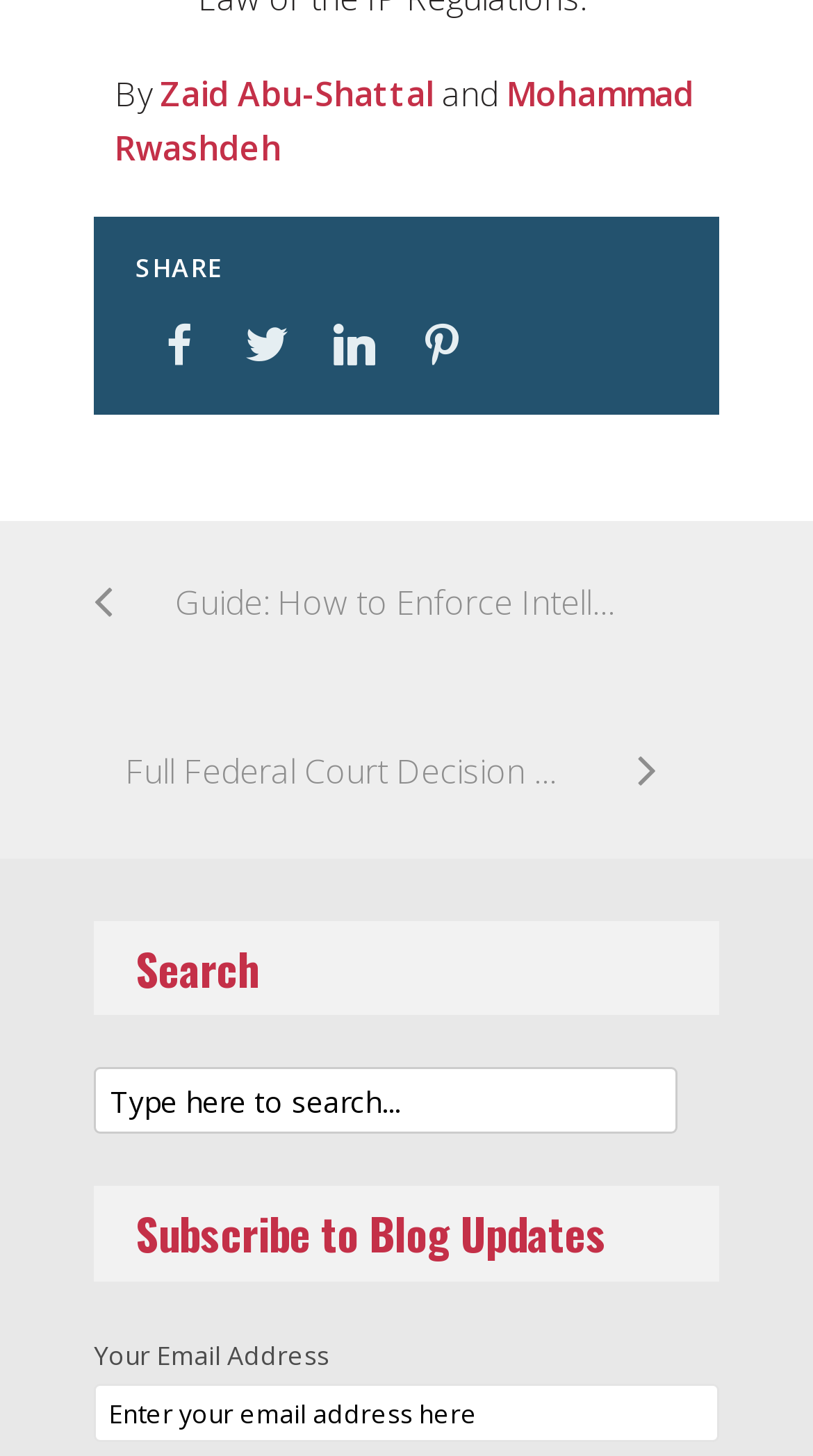What is the section below the search bar?
Answer the question with a detailed and thorough explanation.

The section below the search bar has a heading 'Subscribe to Blog Updates' and a textbox to enter an email address, which suggests that this section is for subscribing to blog updates.